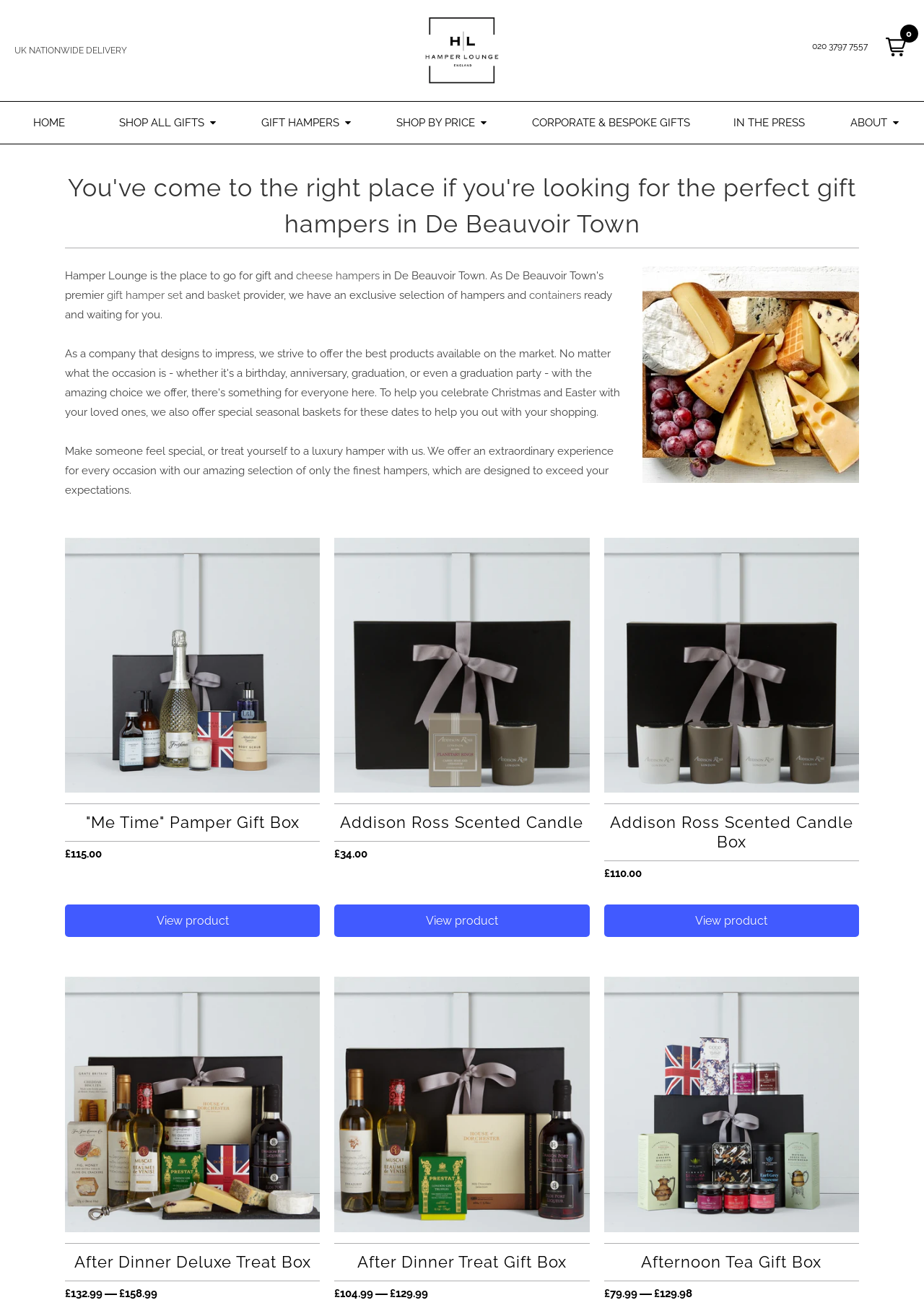Determine the bounding box coordinates for the clickable element required to fulfill the instruction: "Call the phone number 020 3797 7557". Provide the coordinates as four float numbers between 0 and 1, i.e., [left, top, right, bottom].

[0.879, 0.028, 0.939, 0.043]